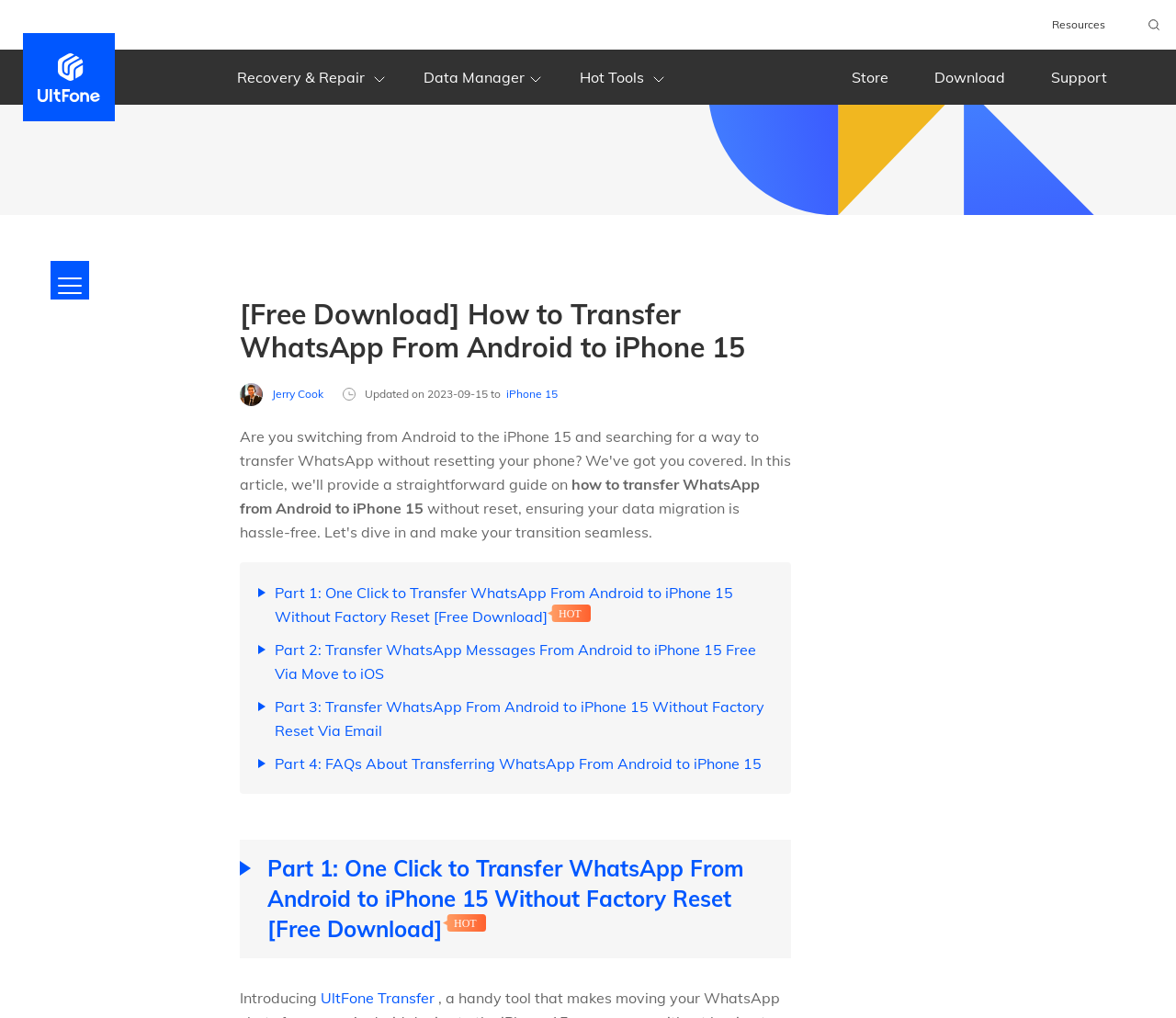What is the date of the last update of the article?
Please provide a single word or phrase based on the screenshot.

2023-09-15